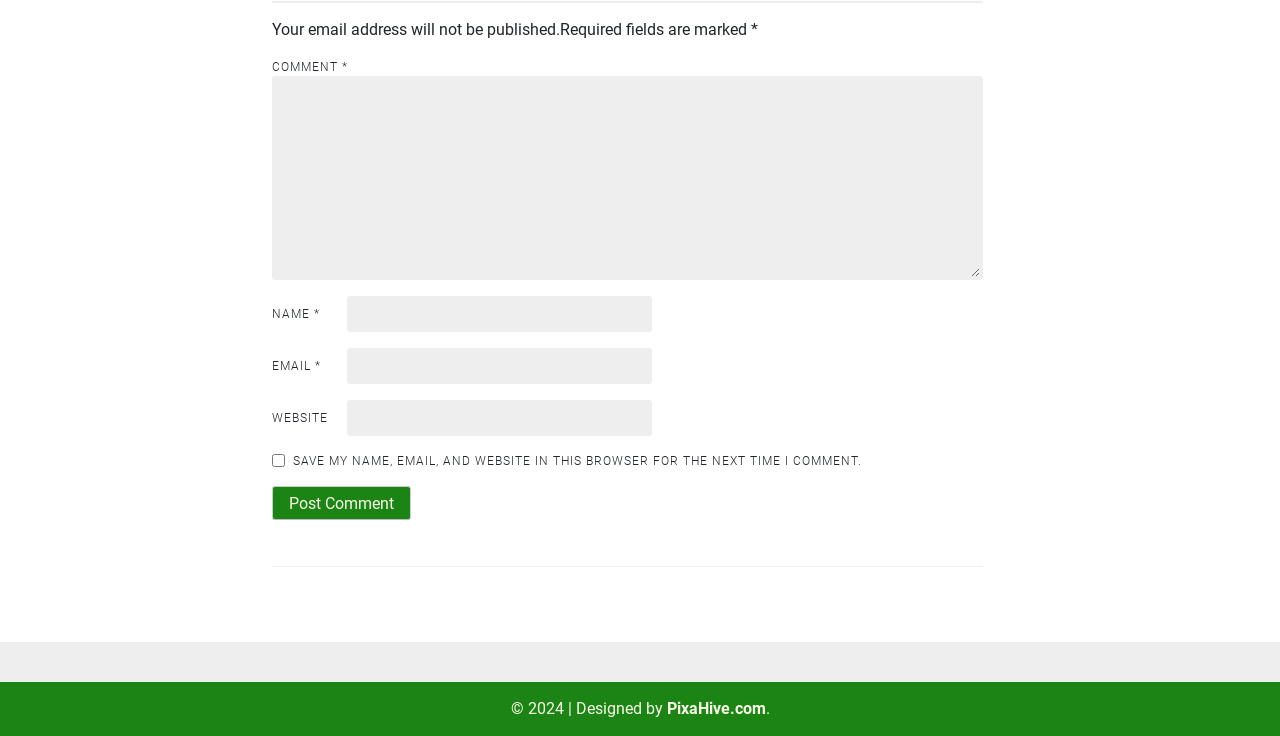What is the purpose of the checkbox?
Identify the answer in the screenshot and reply with a single word or phrase.

Save comment information